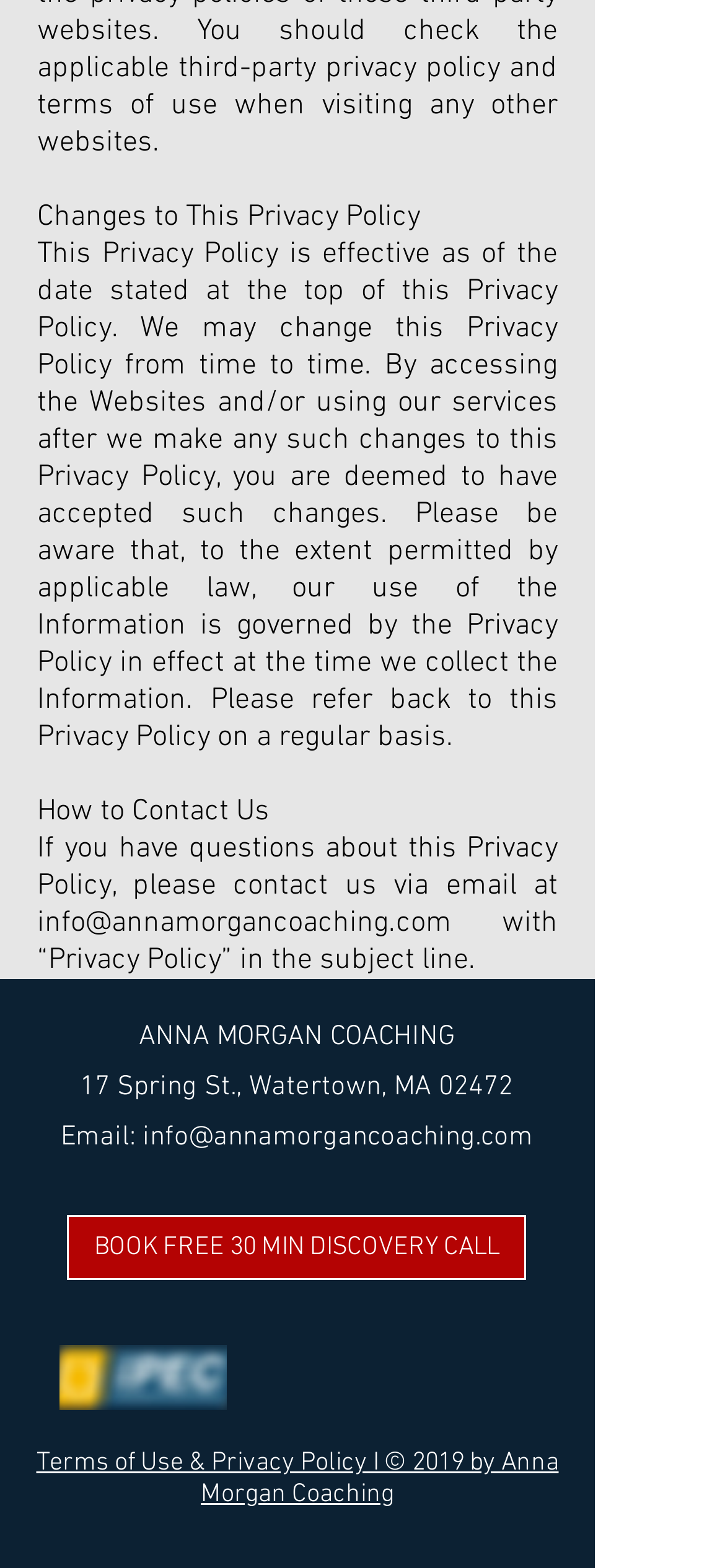Provide a short answer to the following question with just one word or phrase: What is the copyright year of Anna Morgan Coaching?

2019